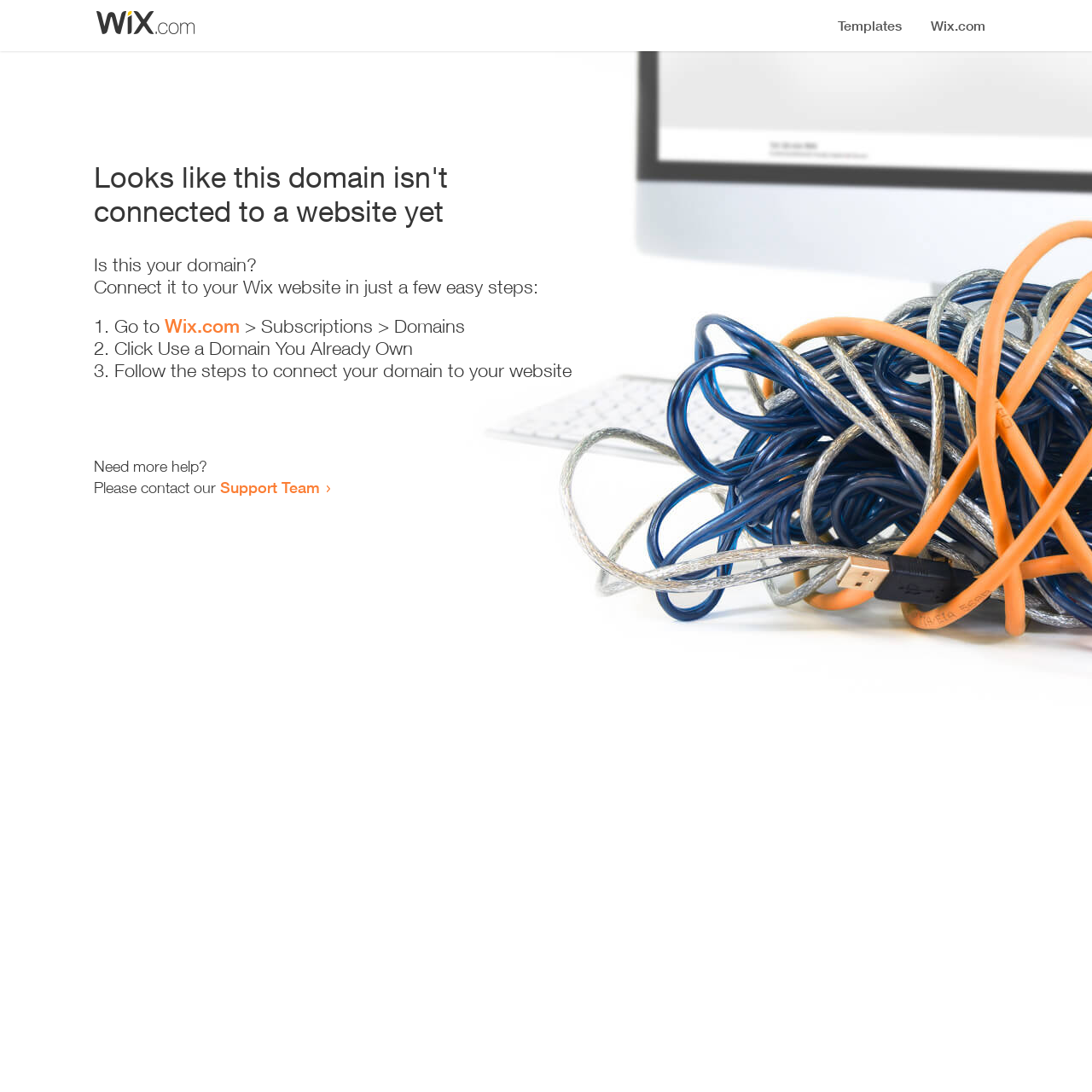What should I do to connect my domain?
Based on the image content, provide your answer in one word or a short phrase.

Follow the steps